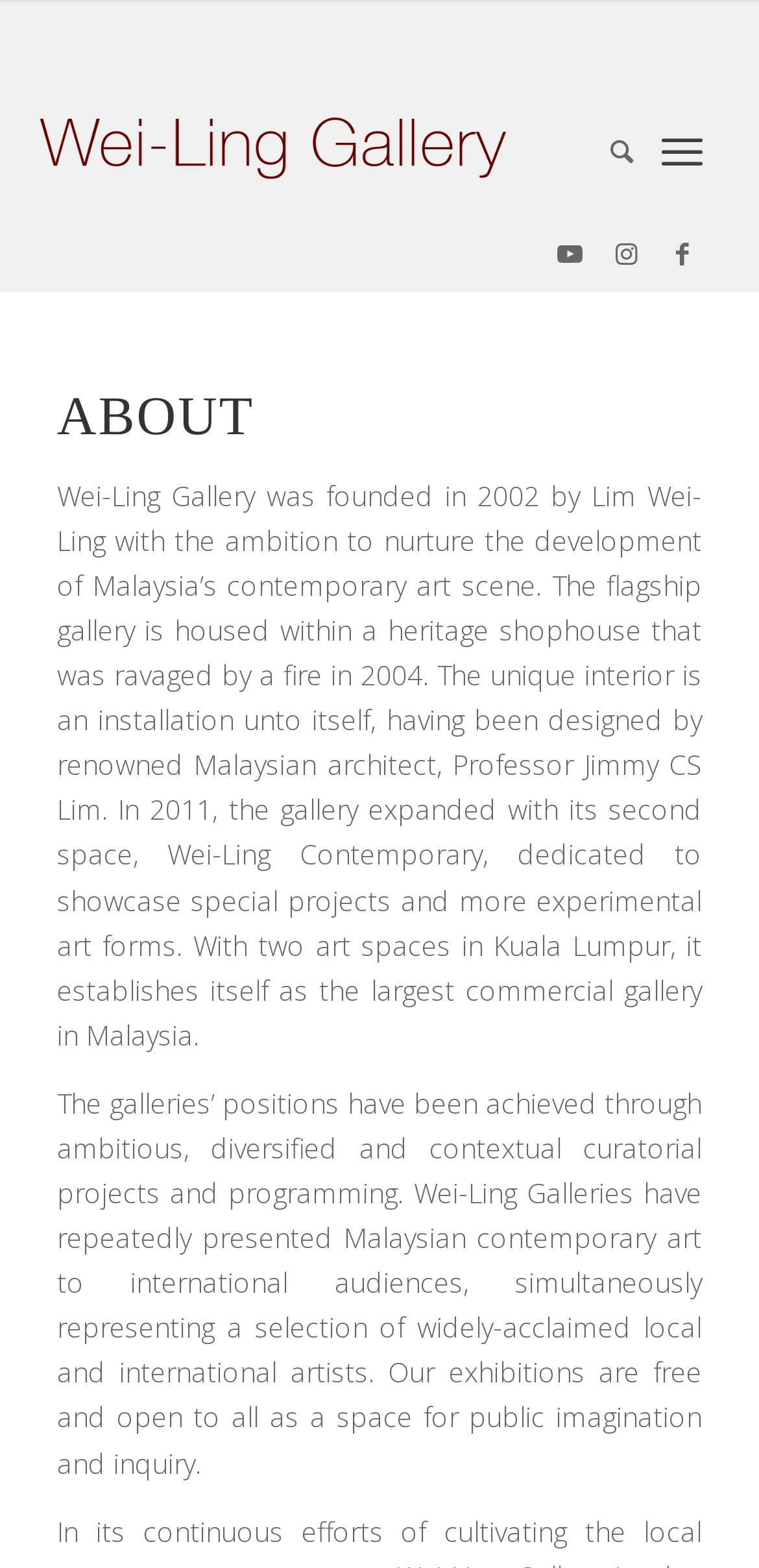Please provide a one-word or short phrase answer to the question:
What is the name of the gallery?

Wei-Ling Gallery